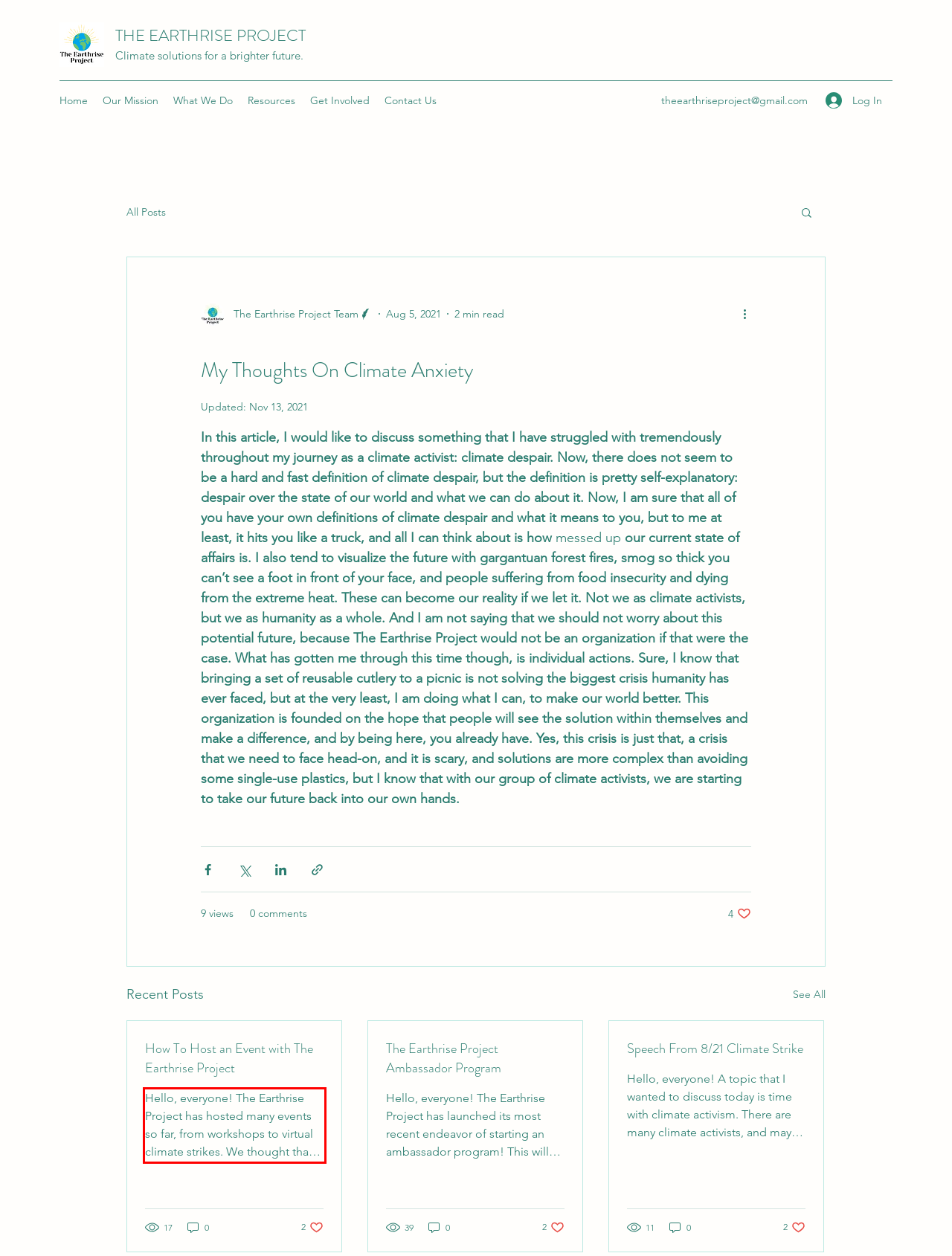Analyze the screenshot of the webpage and extract the text from the UI element that is inside the red bounding box.

Hello, everyone! The Earthrise Project has hosted many events so far, from workshops to virtual climate strikes. We thought that it was time to expand our opportunities for new events. If you are inte